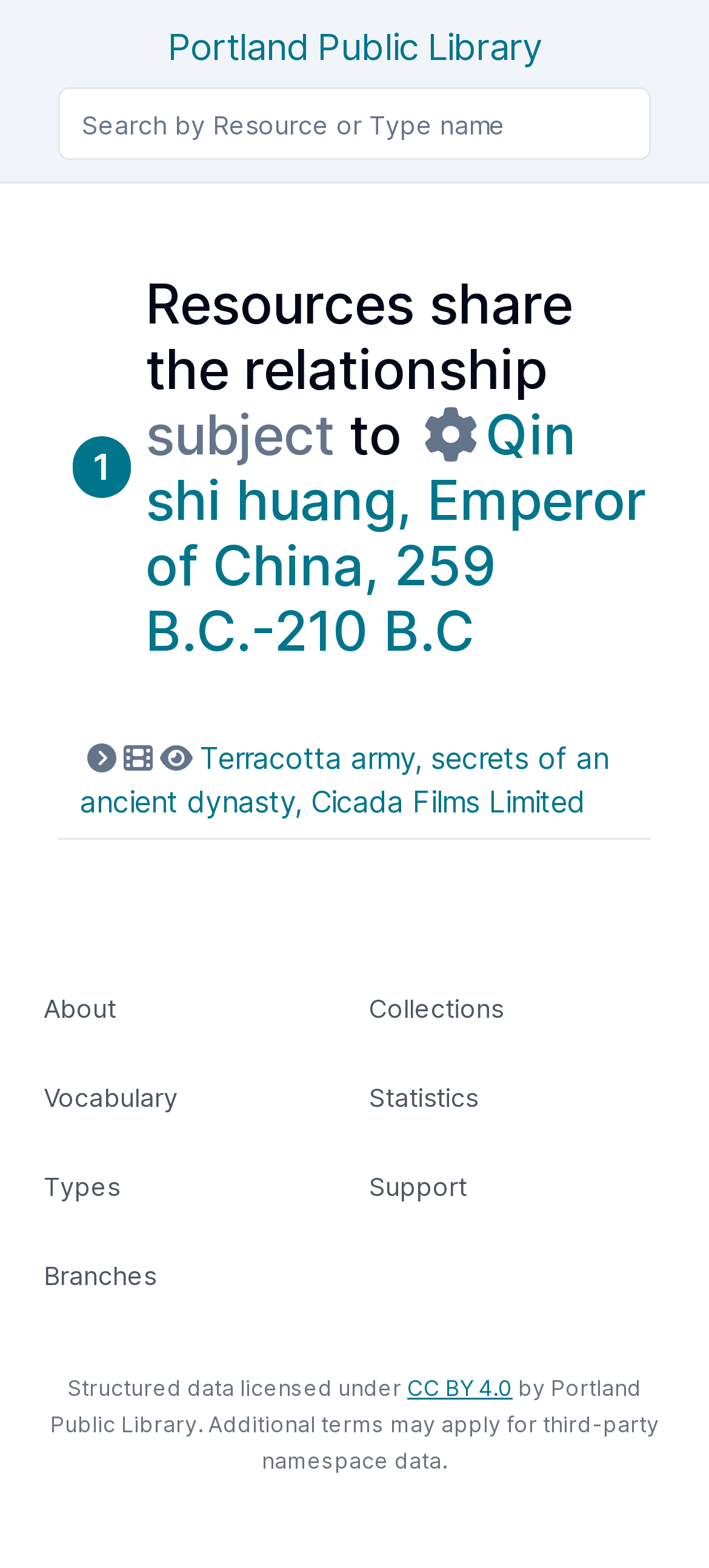Use one word or a short phrase to answer the question provided: 
What is the name of the library?

Portland Public Library